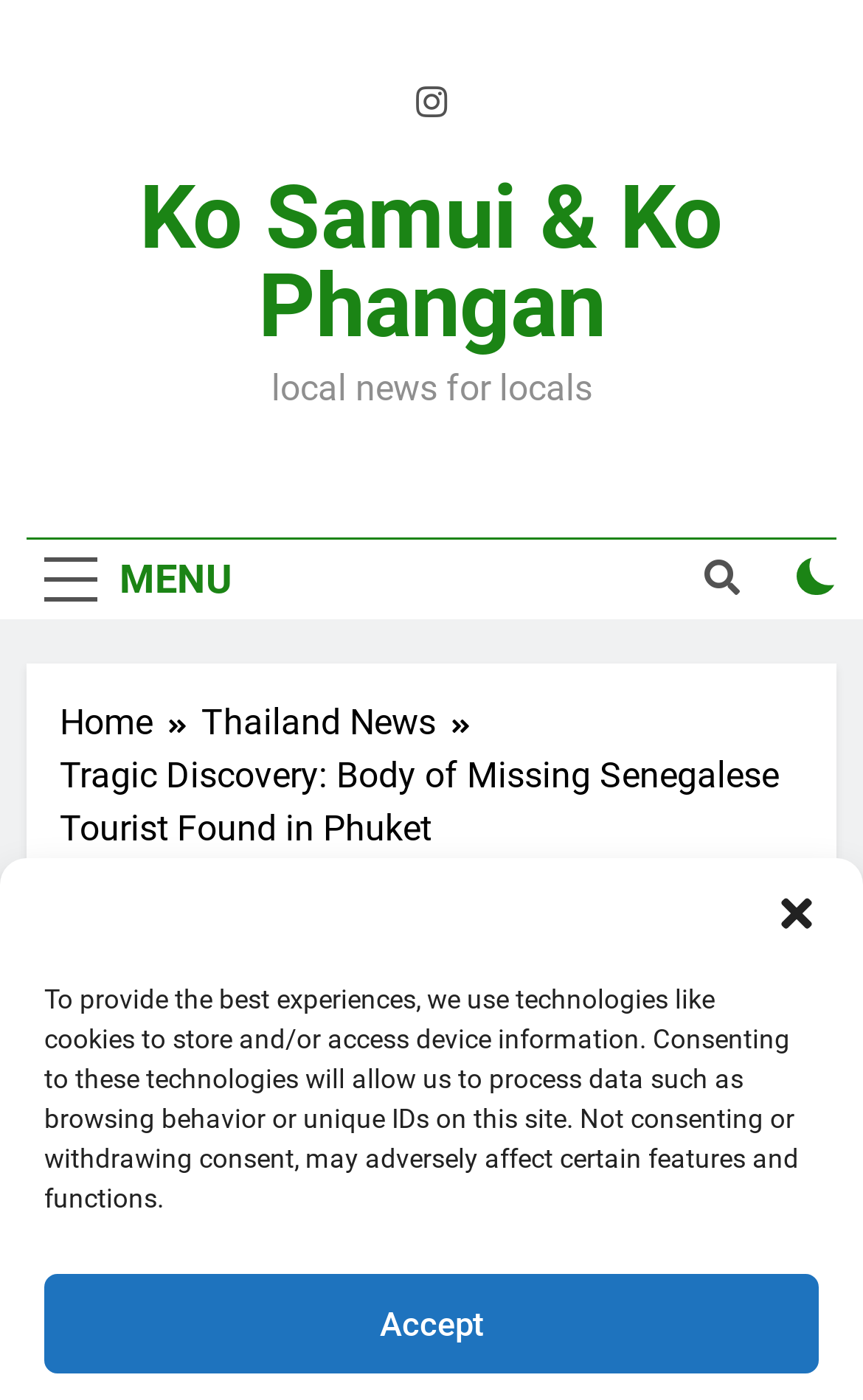What is the location mentioned in the article?
Carefully analyze the image and provide a detailed answer to the question.

I found the location mentioned in the article by looking at the heading, which specifically mentions 'Phuket' as the location where the tragic event occurred.